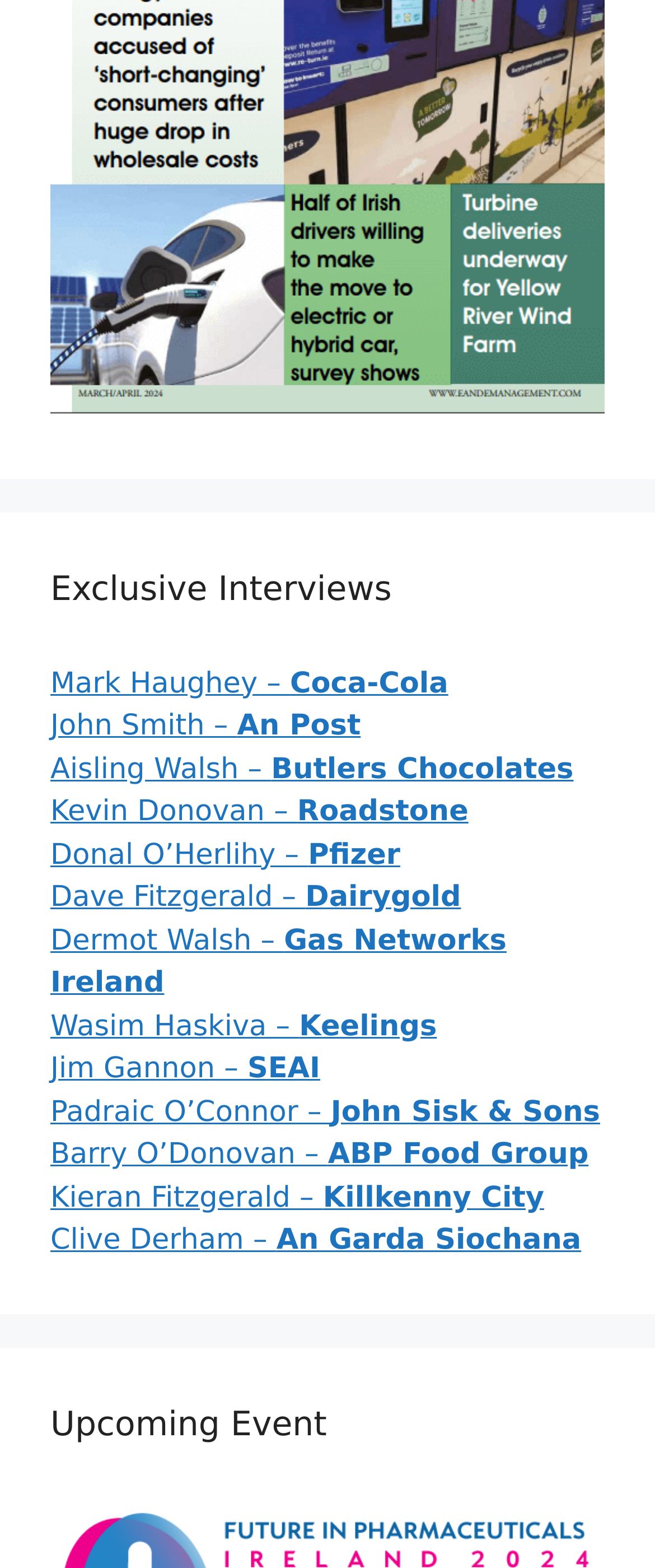Give a succinct answer to this question in a single word or phrase: 
What is the company of John Smith?

An Post